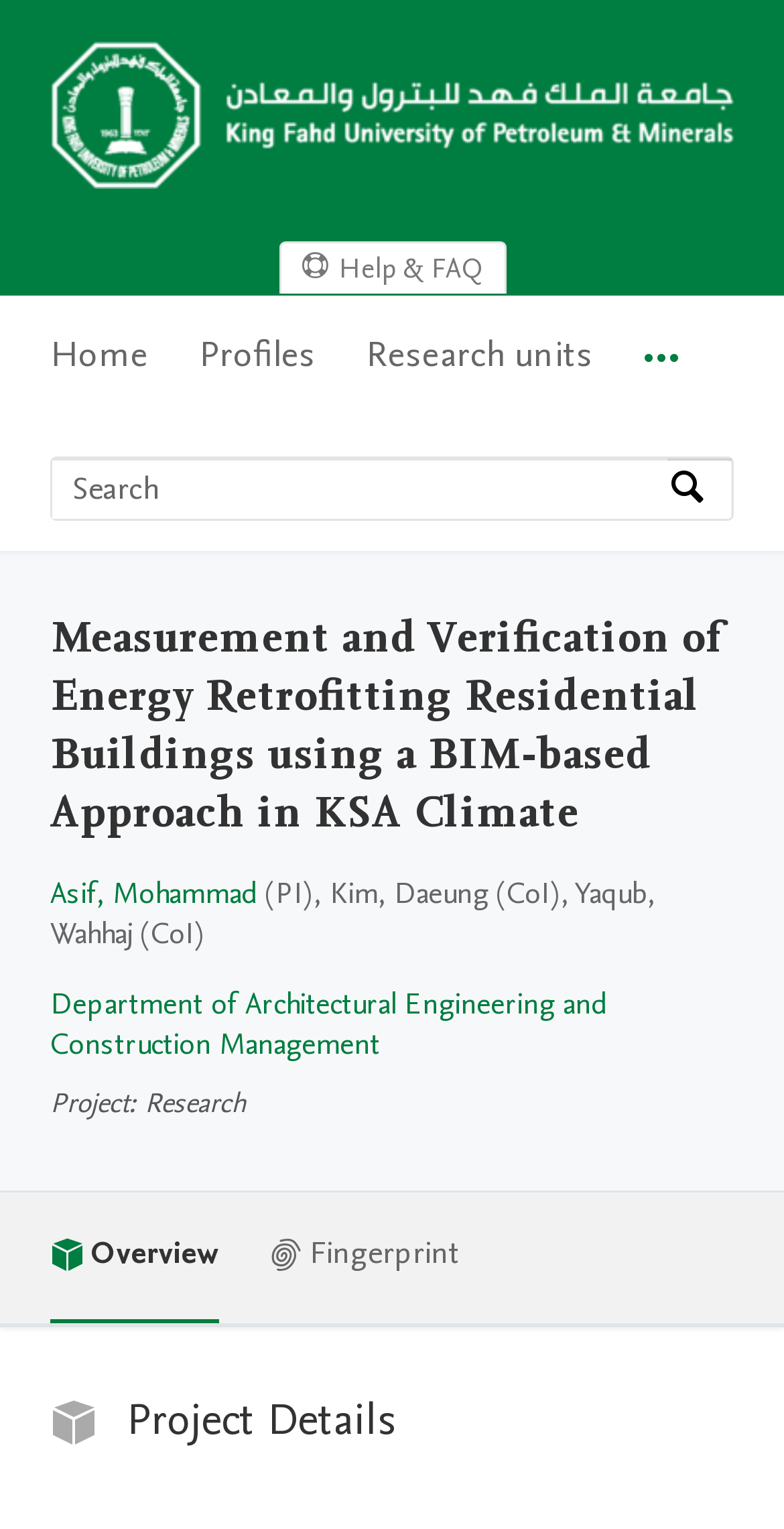Convey a detailed summary of the webpage, mentioning all key elements.

The webpage is about a research project titled "Measurement and Verification of Energy Retrofitting Residential Buildings using a BIM-based Approach in KSA Climate" at King Fahd University of Petroleum & Minerals. 

At the top left corner, there is a logo of the university, accompanied by a link to the university's homepage. Below the logo, there are three "Skip to" links, allowing users to navigate to main navigation, search, or main content. 

On the top right side, there are links to "Help & FAQ" and a navigation menu with options like "Home", "Profiles", "Research units", and "More navigation options". 

Below the navigation menu, there is a search bar with a placeholder text "Search by expertise, name or affiliation" and a search button. 

The main content of the page is divided into sections. The first section is an introduction to the project, with a heading that matches the title of the project. Below the heading, there are links to the researchers involved in the project, including Asif, Mohammad, Kim, Daeung, and Yaqub, Wahhaj, along with their affiliations. 

Further down, there is a section with a heading "Project" that provides more details about the project, including its type, which is "Research". 

Finally, at the bottom of the page, there is a submenu with options like "Overview" and "Fingerprint", related to the project.